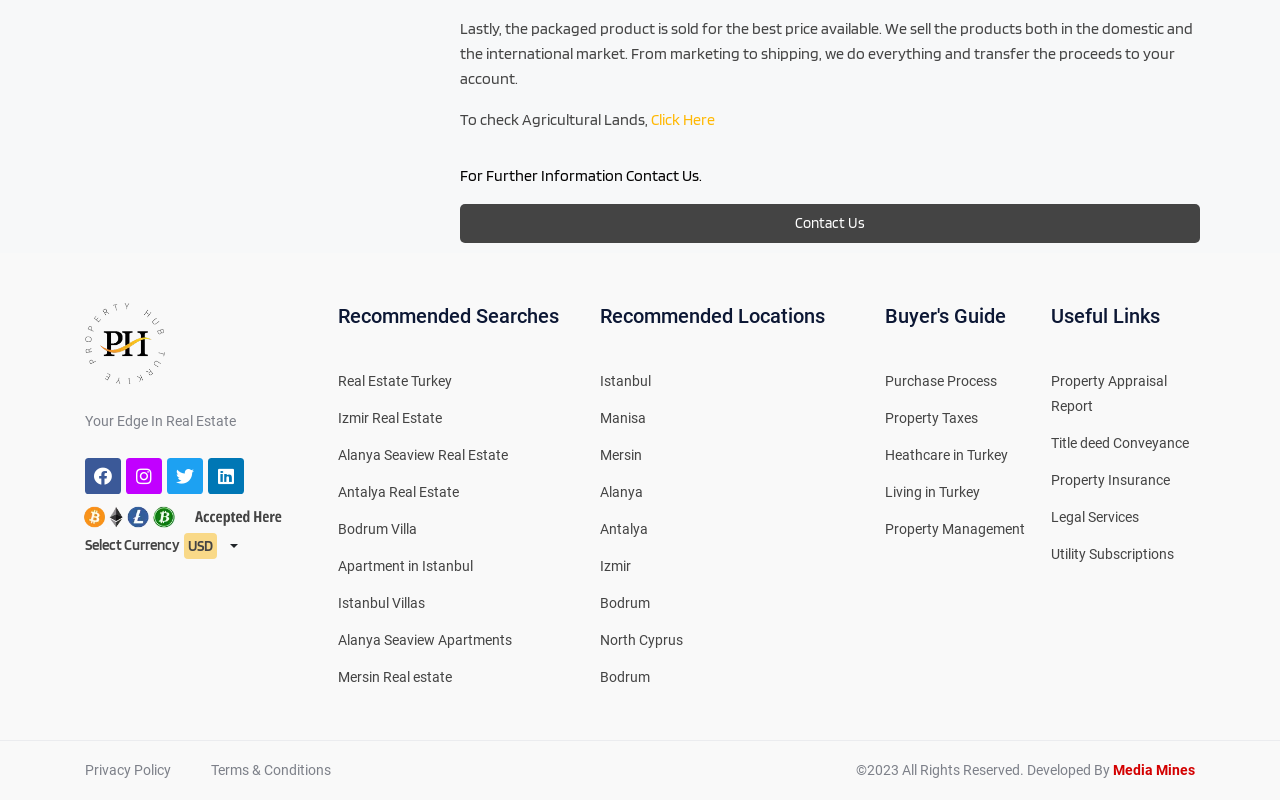Determine the bounding box coordinates of the clickable region to carry out the instruction: "Contact Us for Further Information".

[0.359, 0.255, 0.937, 0.304]